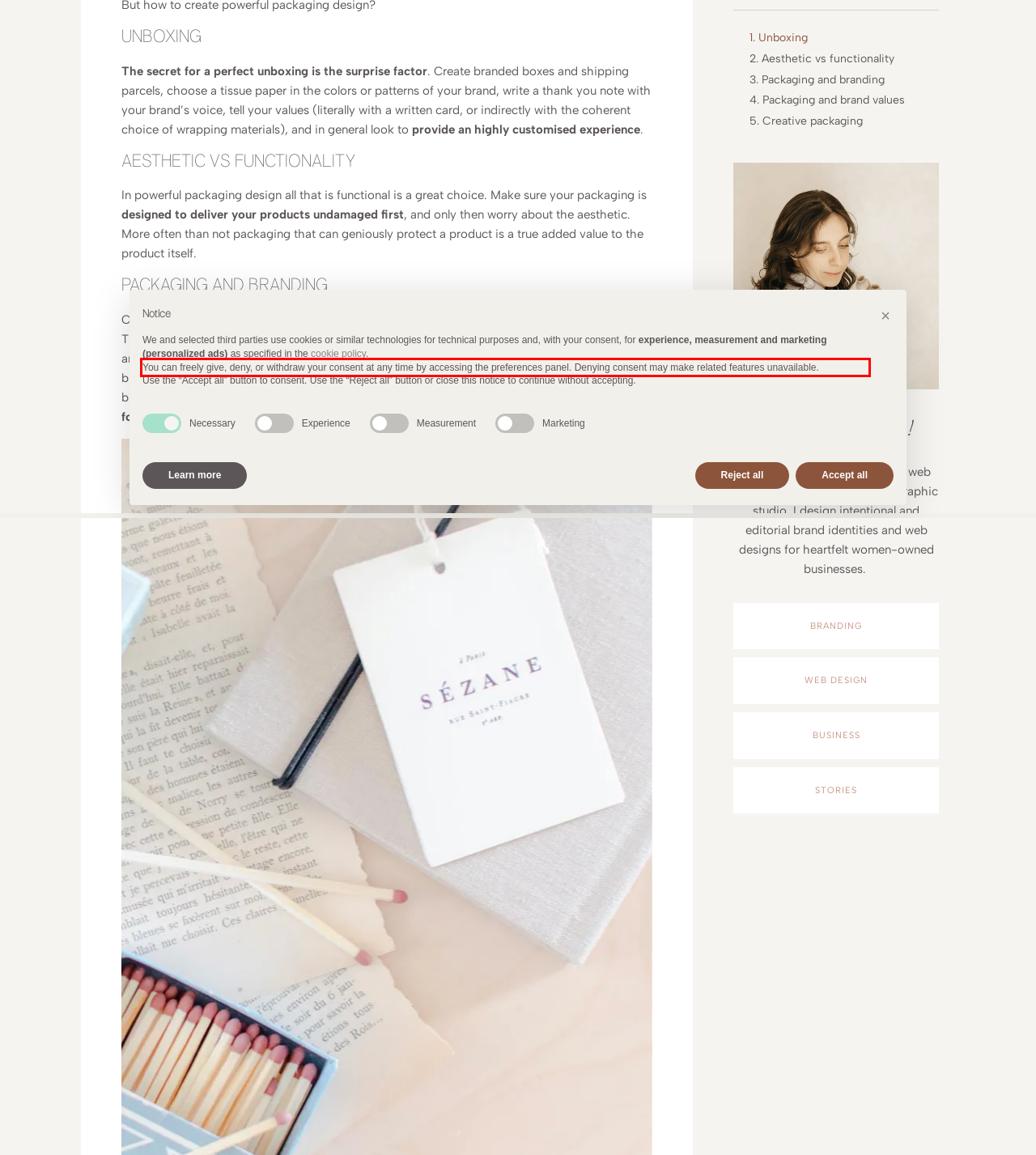Given a webpage screenshot with a red bounding box, perform OCR to read and deliver the text enclosed by the red bounding box.

You can freely give, deny, or withdraw your consent at any time by accessing the preferences panel. Denying consent may make related features unavailable.